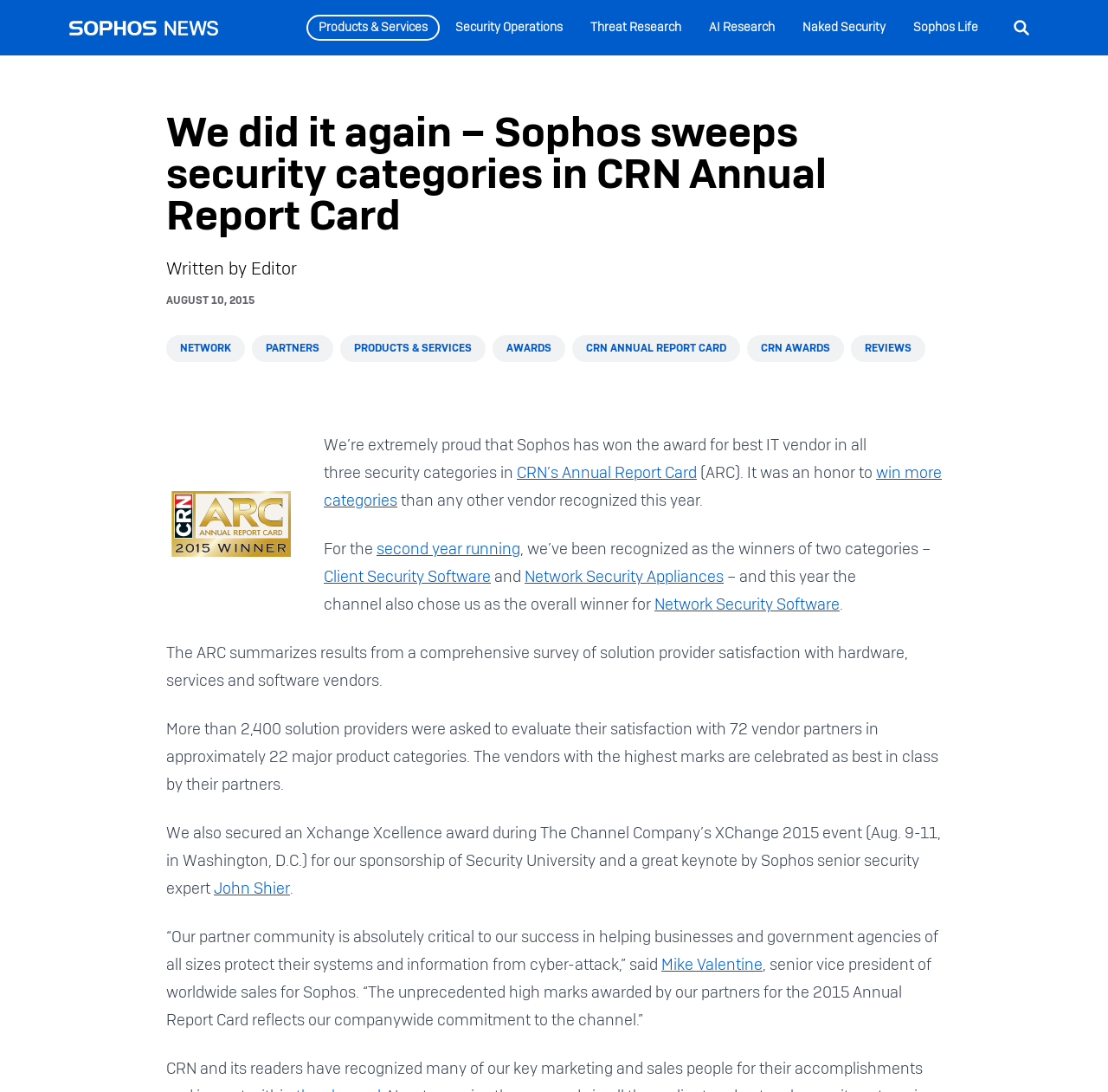Identify the bounding box coordinates of the element that should be clicked to fulfill this task: "Learn about Sophos Life". The coordinates should be provided as four float numbers between 0 and 1, i.e., [left, top, right, bottom].

[0.813, 0.014, 0.894, 0.037]